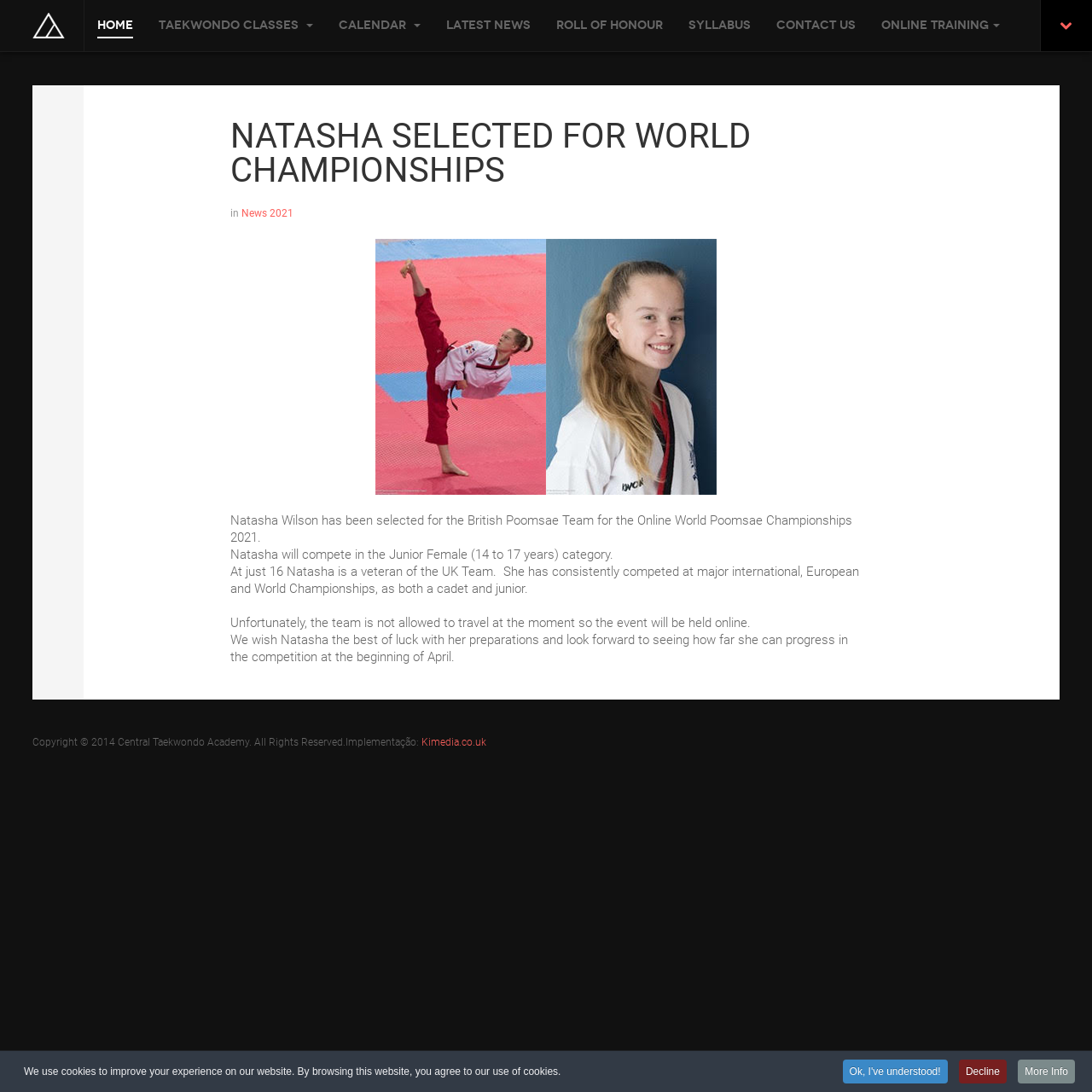Calculate the bounding box coordinates of the UI element given the description: "Ok, I've understood!".

[0.772, 0.97, 0.868, 0.992]